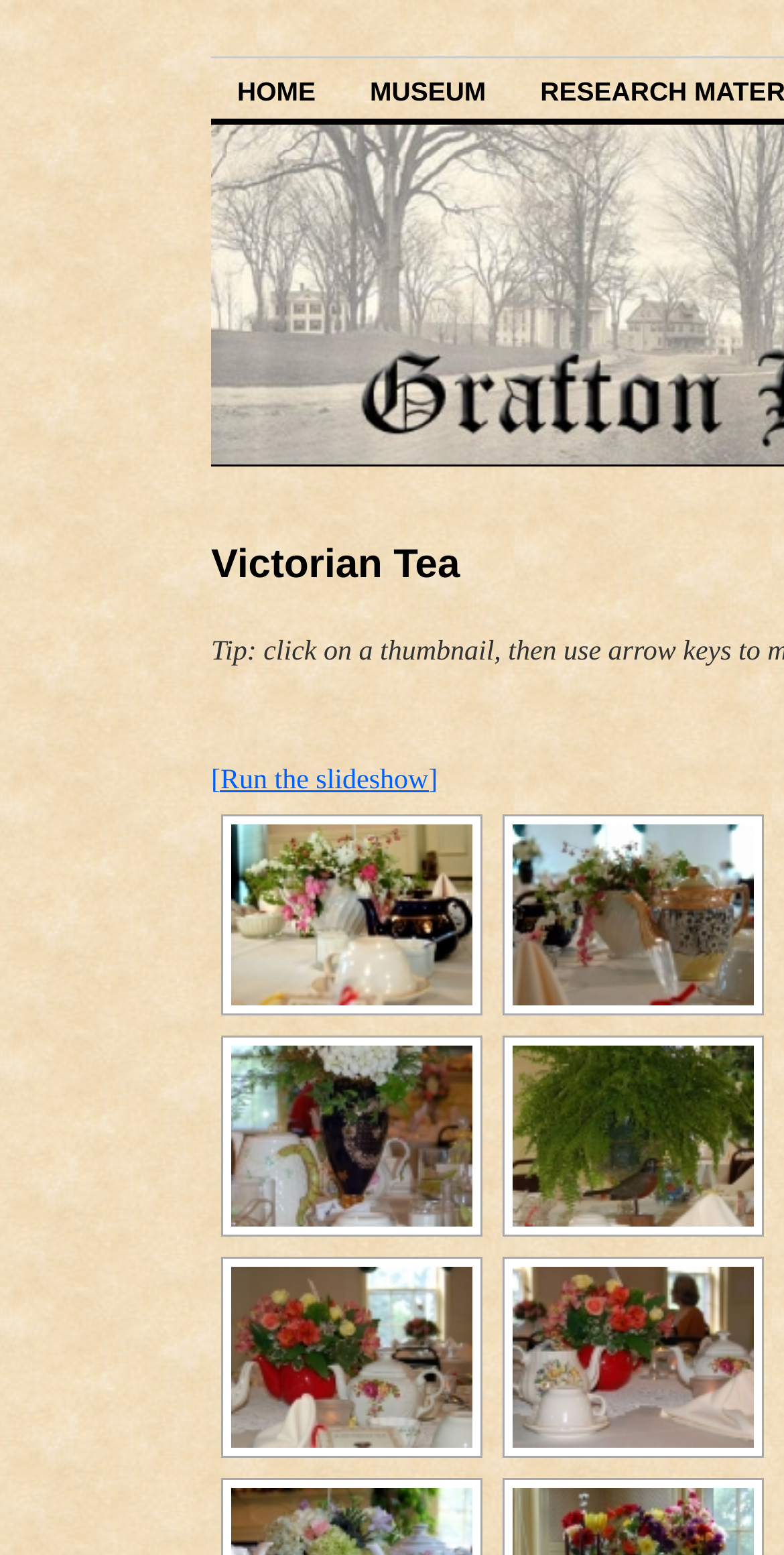Provide the bounding box coordinates for the UI element that is described as: "alt="dsc_0088" title="dsc_0088"".

[0.654, 0.531, 0.962, 0.647]